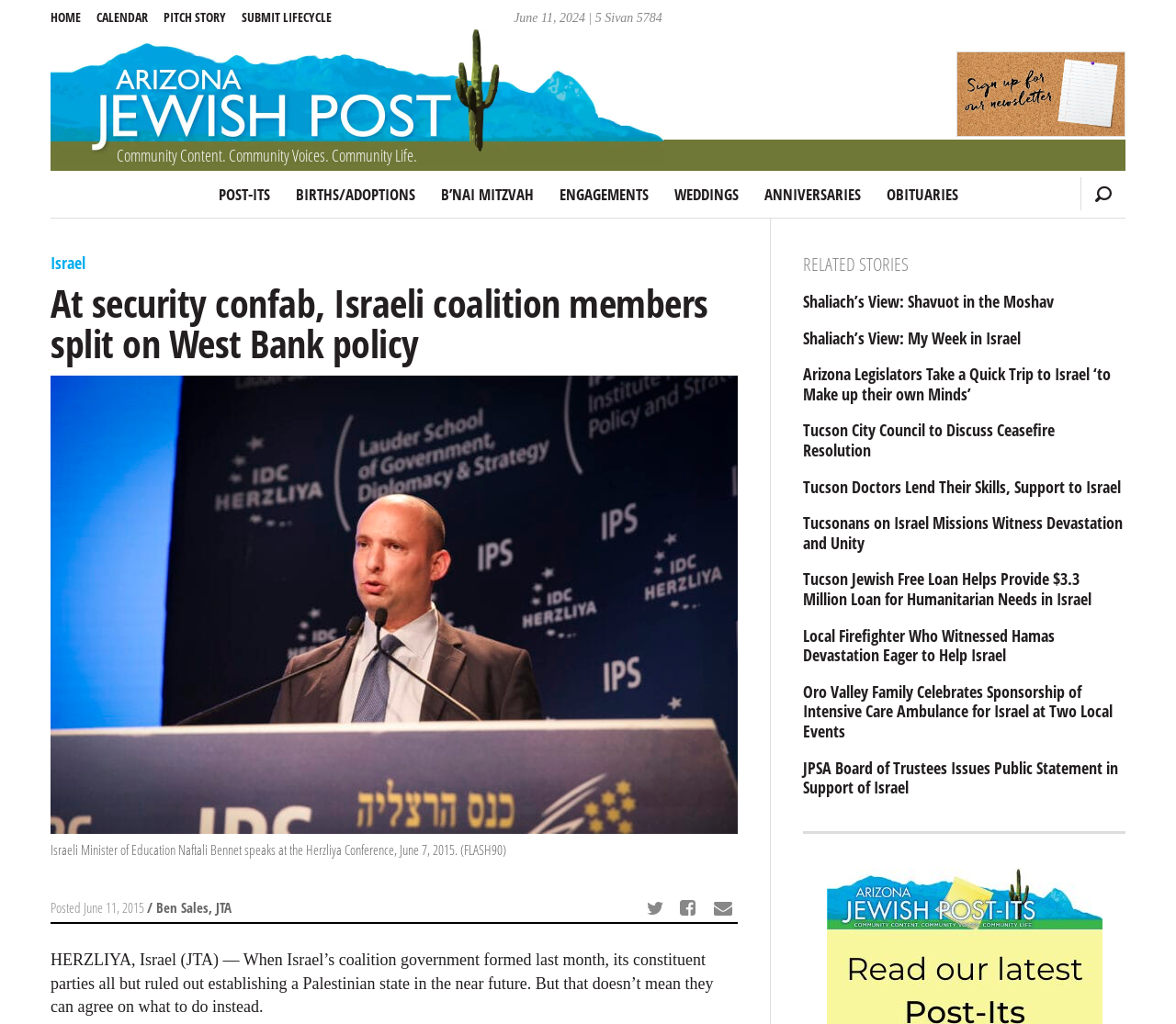Locate and extract the text of the main heading on the webpage.

At security confab, Israeli coalition members split on West Bank policy